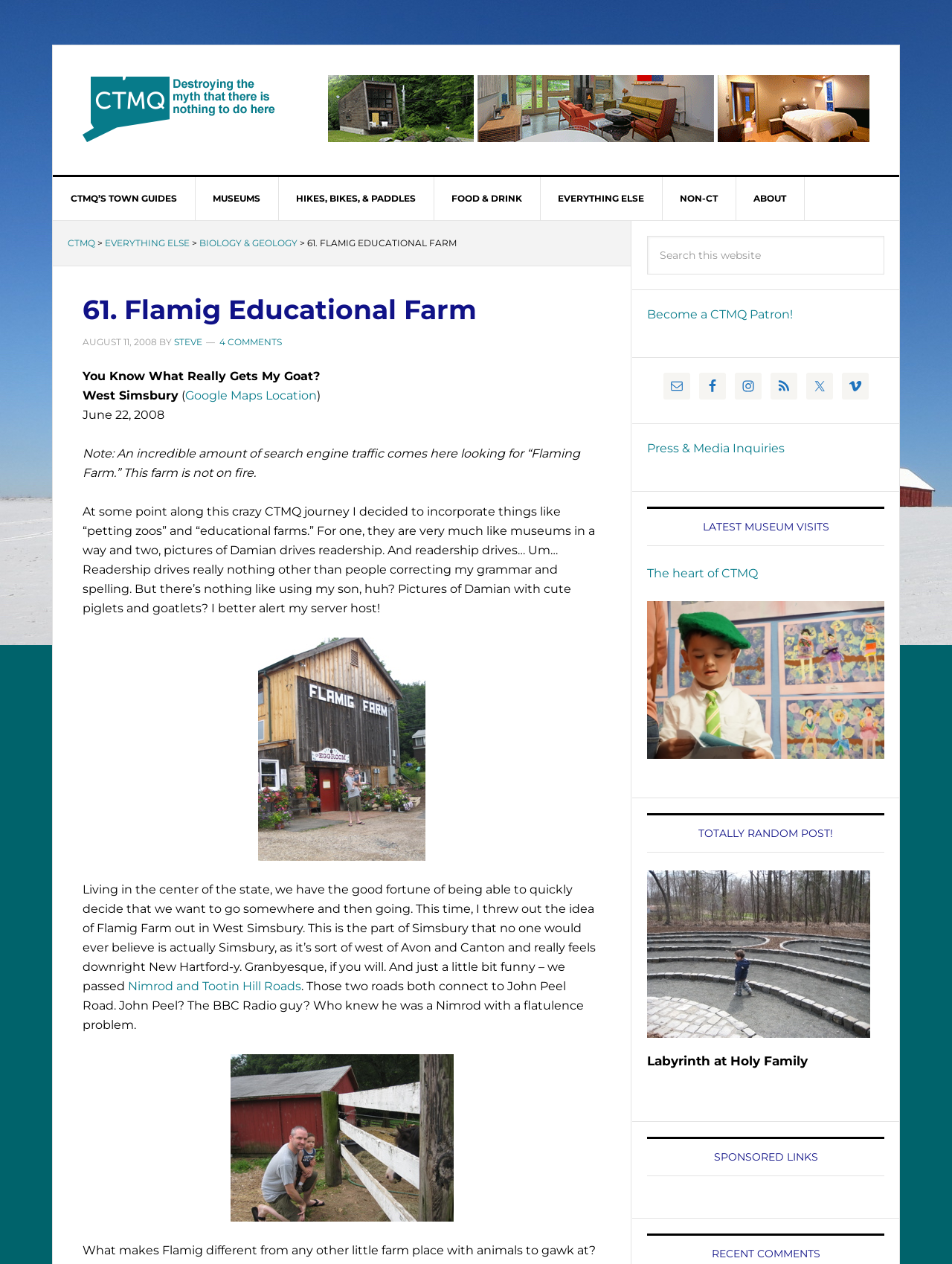Identify the bounding box coordinates of the clickable region necessary to fulfill the following instruction: "Become a CTMQ Patron!". The bounding box coordinates should be four float numbers between 0 and 1, i.e., [left, top, right, bottom].

[0.68, 0.243, 0.833, 0.254]